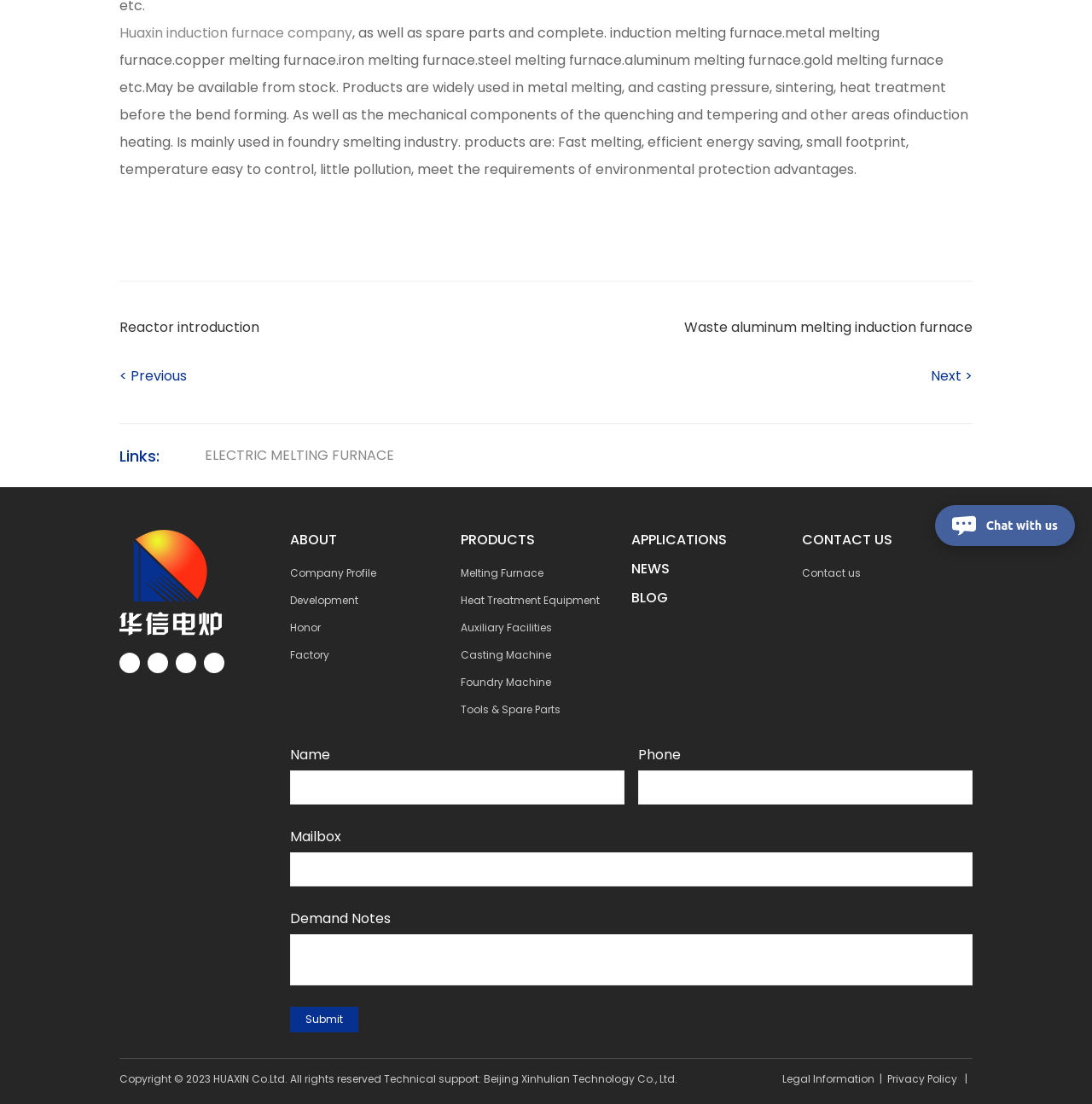Locate the bounding box coordinates of the element that should be clicked to execute the following instruction: "View the news page".

[0.578, 0.506, 0.613, 0.524]